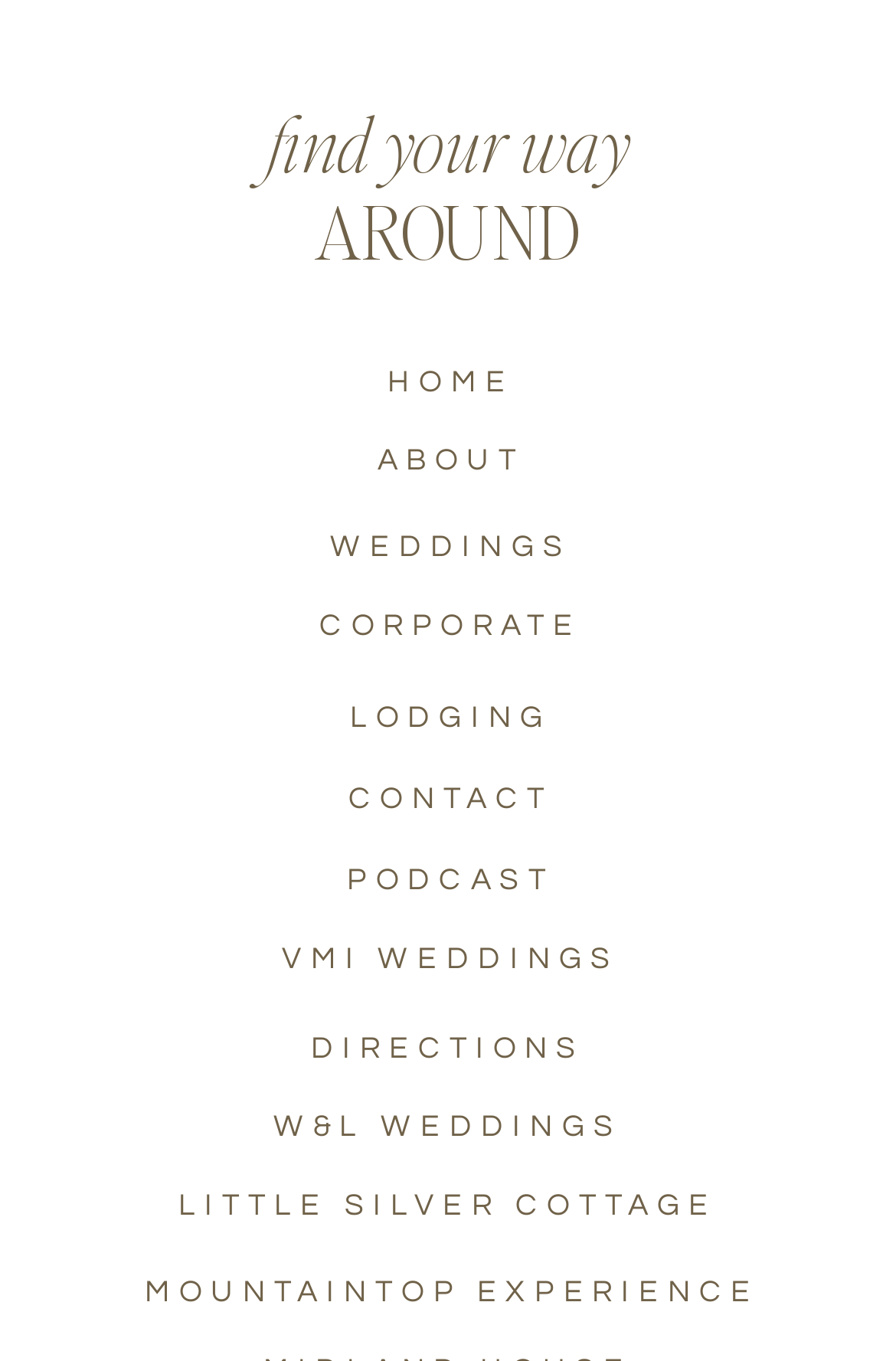Determine the bounding box coordinates of the UI element that matches the following description: "Little Silver Cottage". The coordinates should be four float numbers between 0 and 1 in the format [left, top, right, bottom].

[0.175, 0.869, 0.825, 0.898]